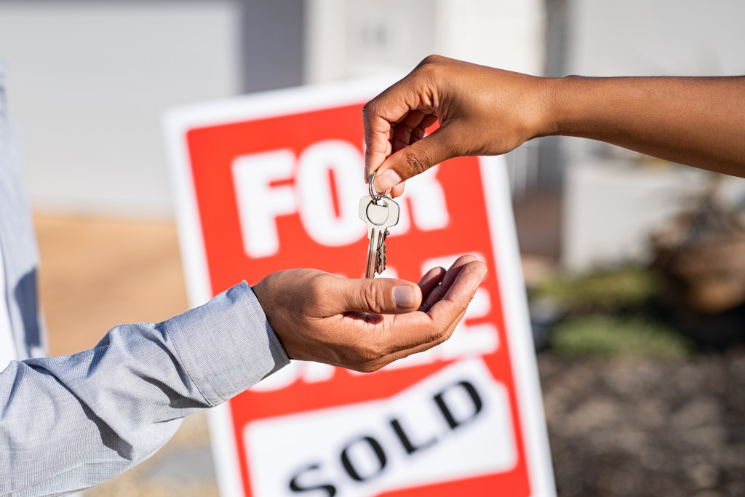What is the man wearing?
Using the visual information from the image, give a one-word or short-phrase answer.

a light blue shirt